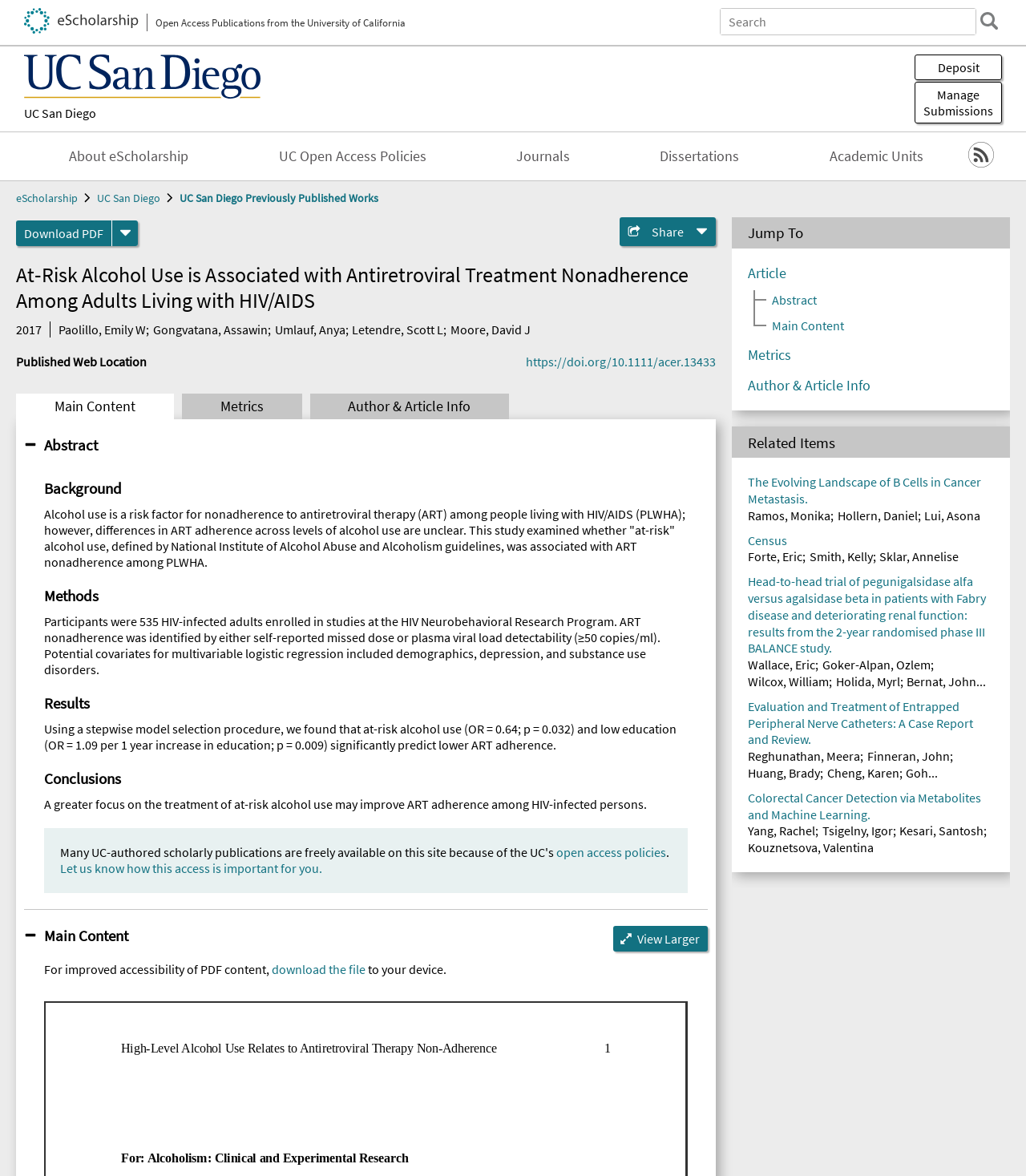Show the bounding box coordinates for the element that needs to be clicked to execute the following instruction: "Download PDF". Provide the coordinates in the form of four float numbers between 0 and 1, i.e., [left, top, right, bottom].

[0.016, 0.187, 0.109, 0.209]